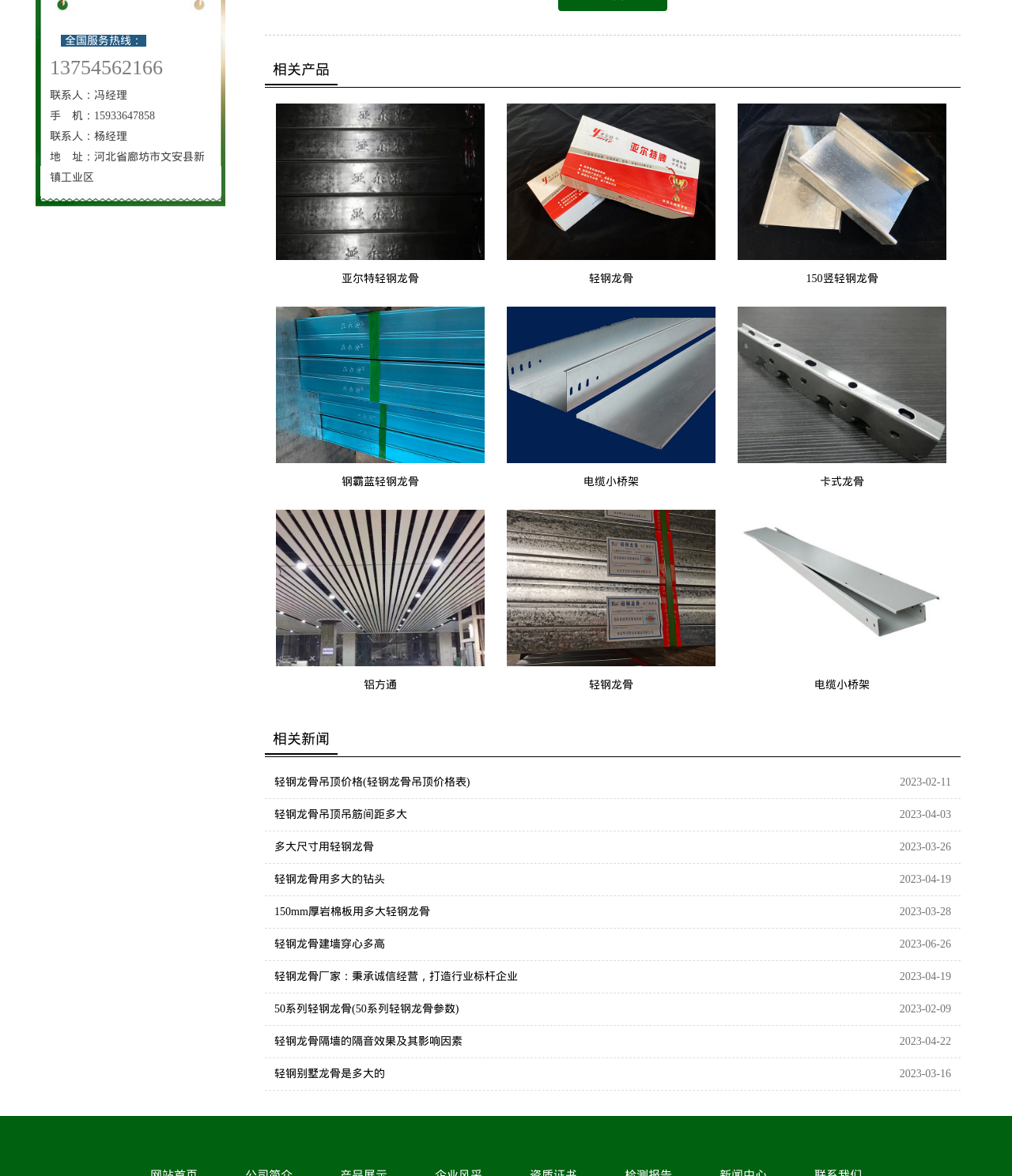Determine the bounding box coordinates for the area that needs to be clicked to fulfill this task: "Check the '轻钢龙骨吊顶价格' news". The coordinates must be given as four float numbers between 0 and 1, i.e., [left, top, right, bottom].

[0.271, 0.656, 0.464, 0.676]